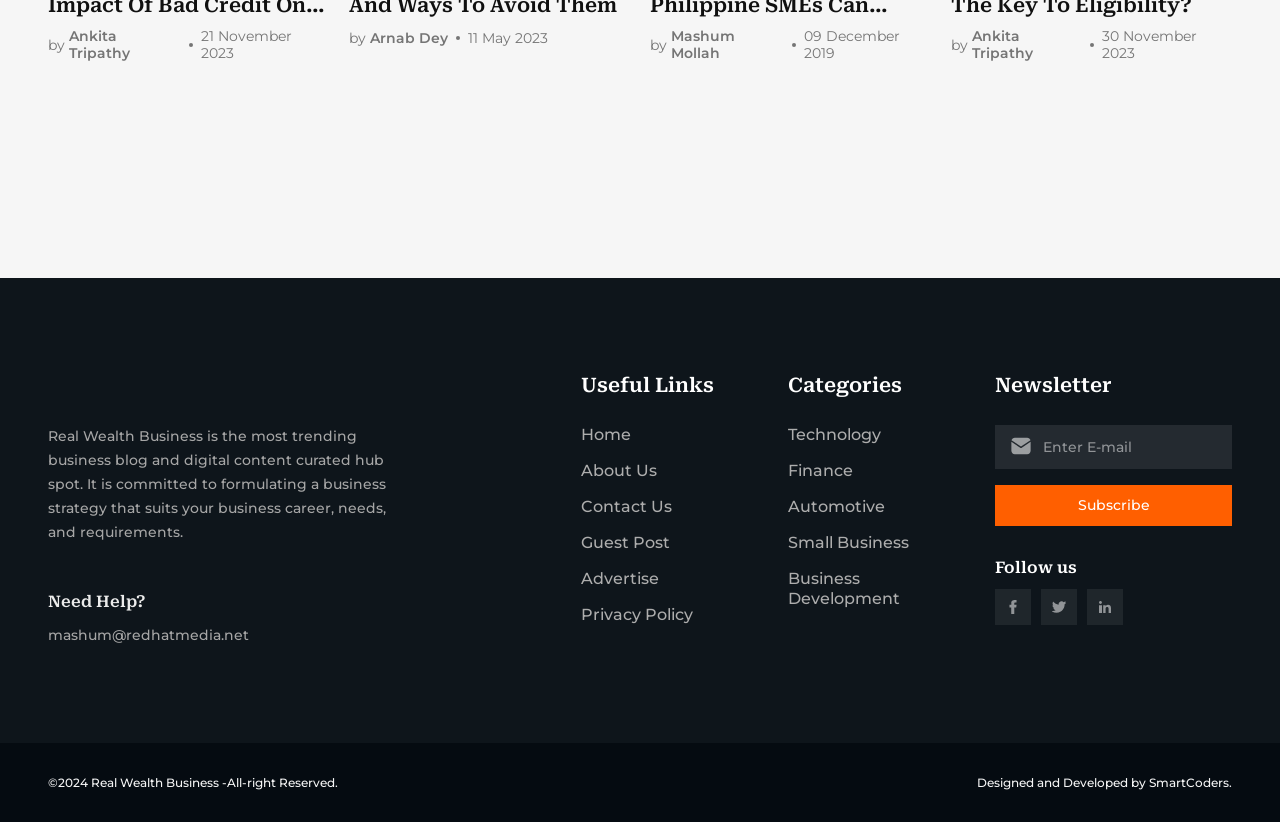What is the name of the business blog?
Give a comprehensive and detailed explanation for the question.

I found the name 'Real Wealth Business' in the StaticText element with the description 'Real Wealth Business is the most trending business blog and digital content curated hub spot.' which suggests that it is the name of the business blog.